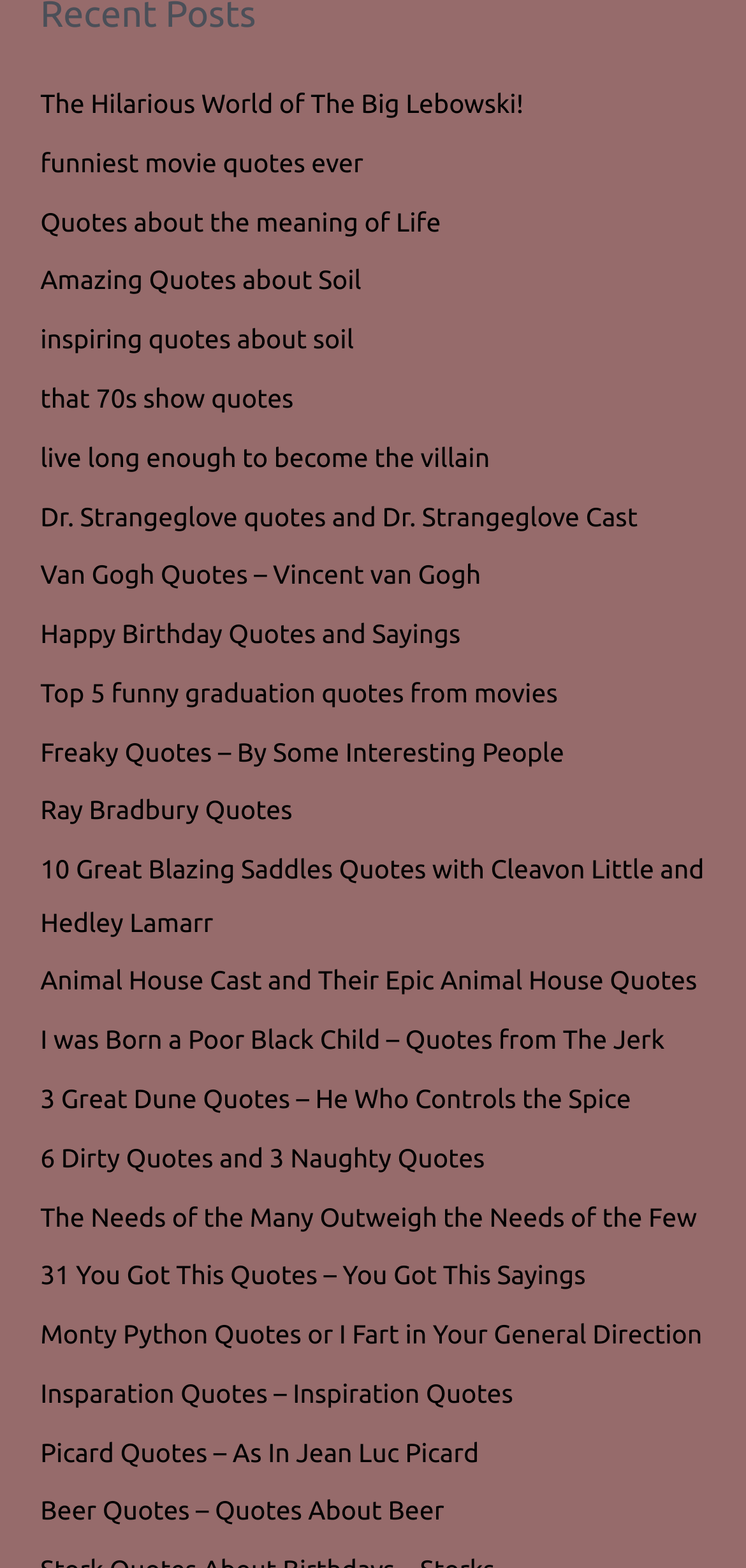Could you find the bounding box coordinates of the clickable area to complete this instruction: "Browse Happy Birthday quotes and sayings"?

[0.054, 0.394, 0.617, 0.414]